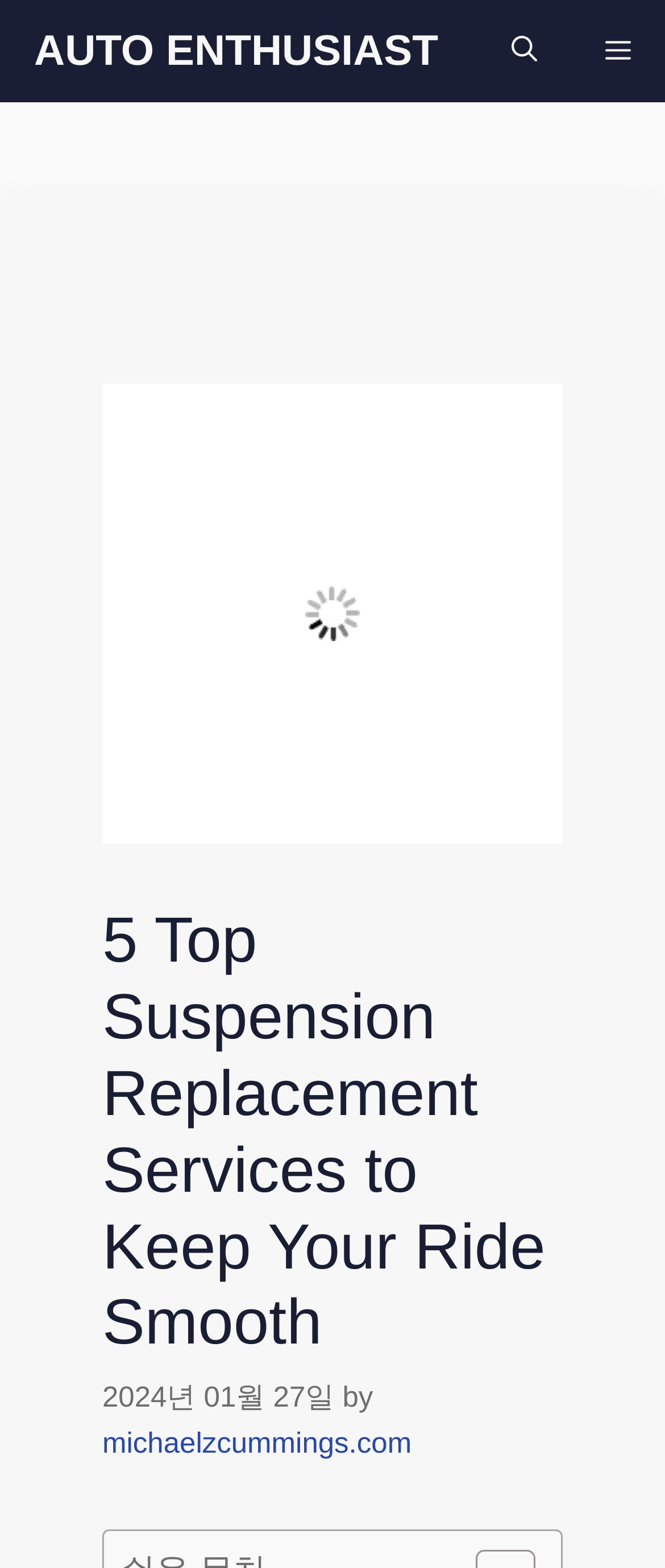What is the name of the author of the article?
Refer to the image and provide a one-word or short phrase answer.

michaelzcummings.com